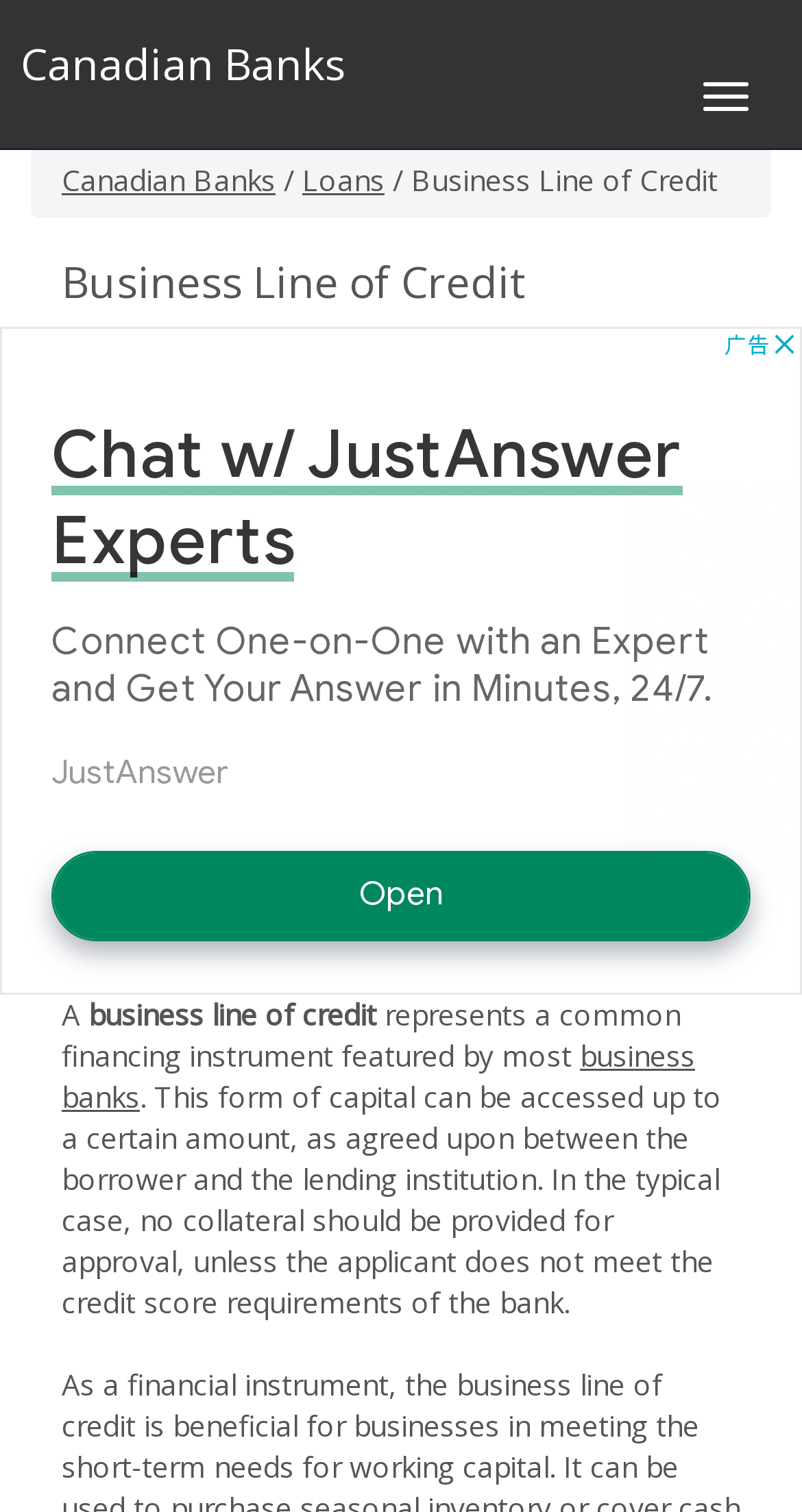Answer the following query concisely with a single word or phrase:
What type of financing instrument is featured?

Business line of credit